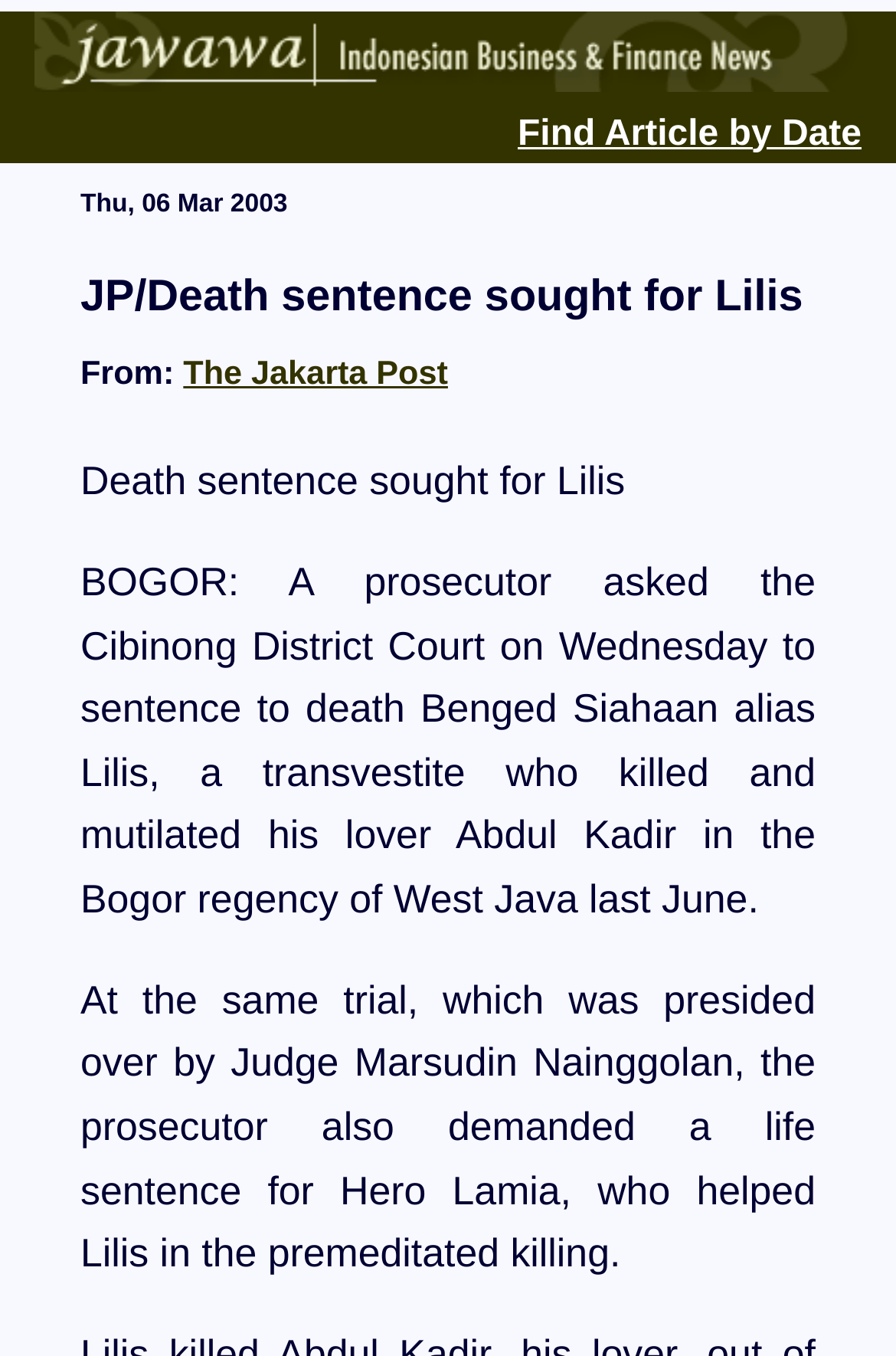Who is the judge presiding over the trial?
Please ensure your answer is as detailed and informative as possible.

I found the name of the judge by reading the article content, which mentions that the trial was presided over by Judge Marsudin Nainggolan.